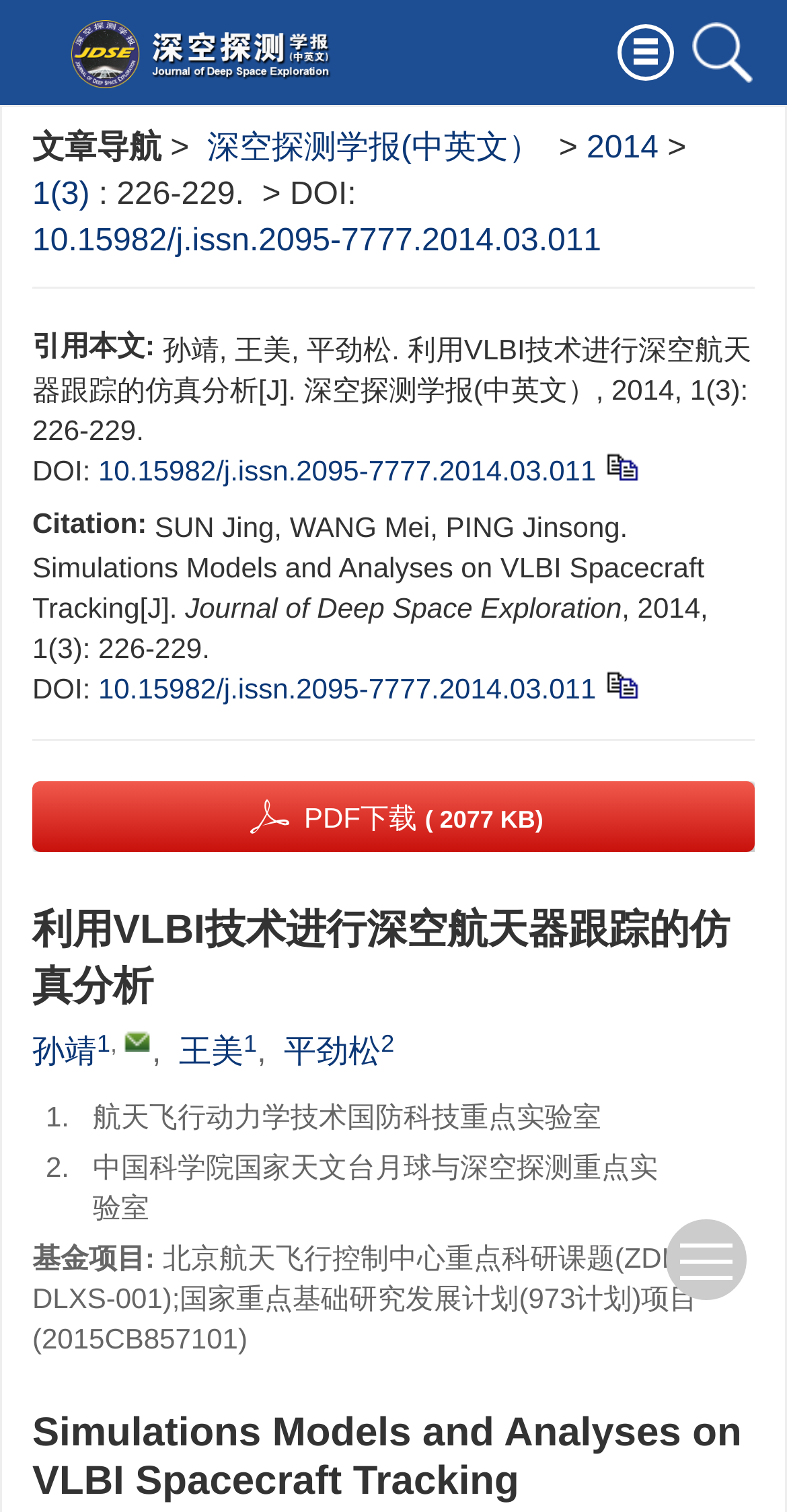Give a one-word or phrase response to the following question: What is the title of the article?

Simulations Models and Analyses on VLBI Spacecraft Tracking